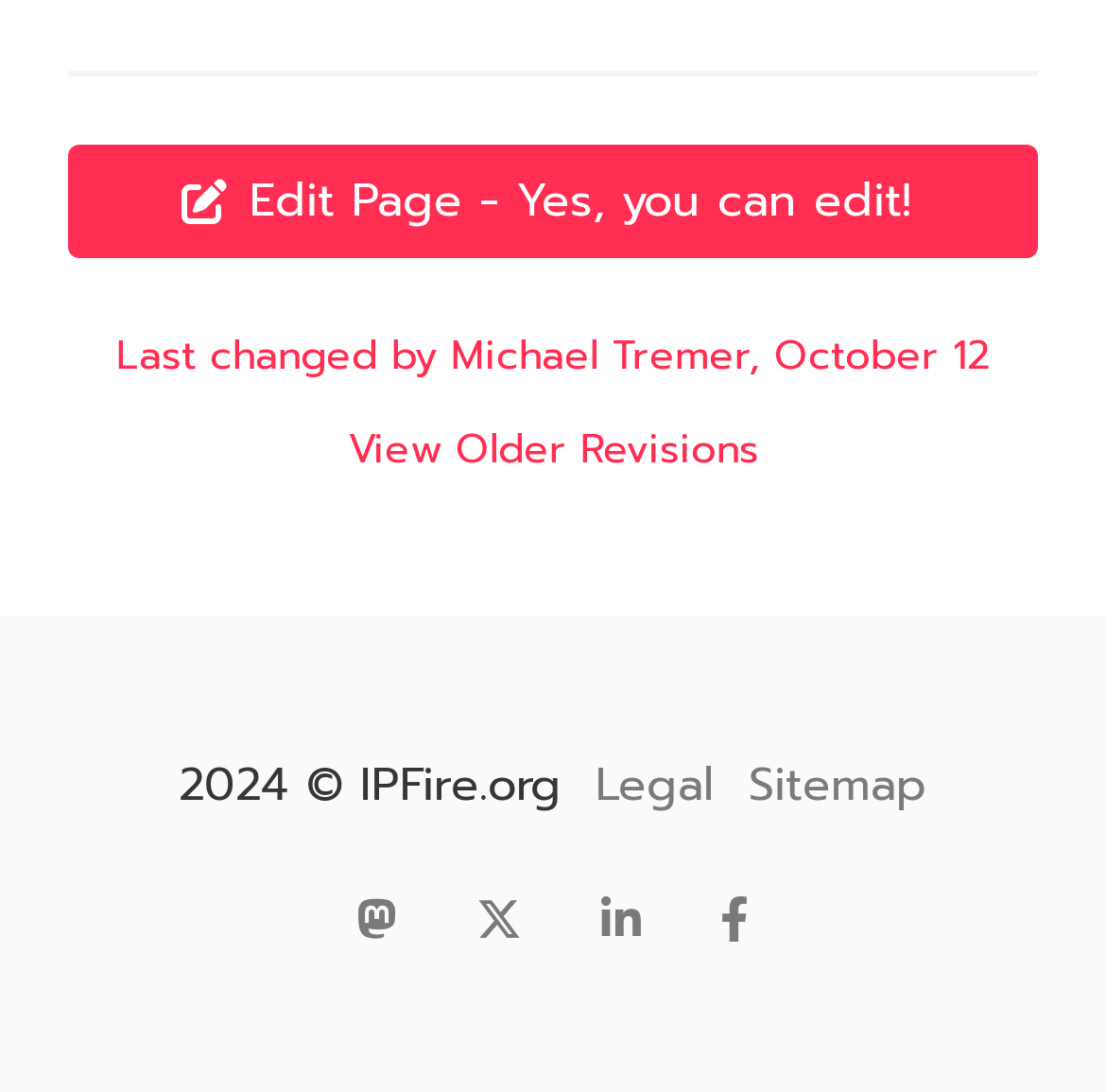Determine the bounding box coordinates of the region that needs to be clicked to achieve the task: "Go to legal page".

[0.538, 0.689, 0.646, 0.752]